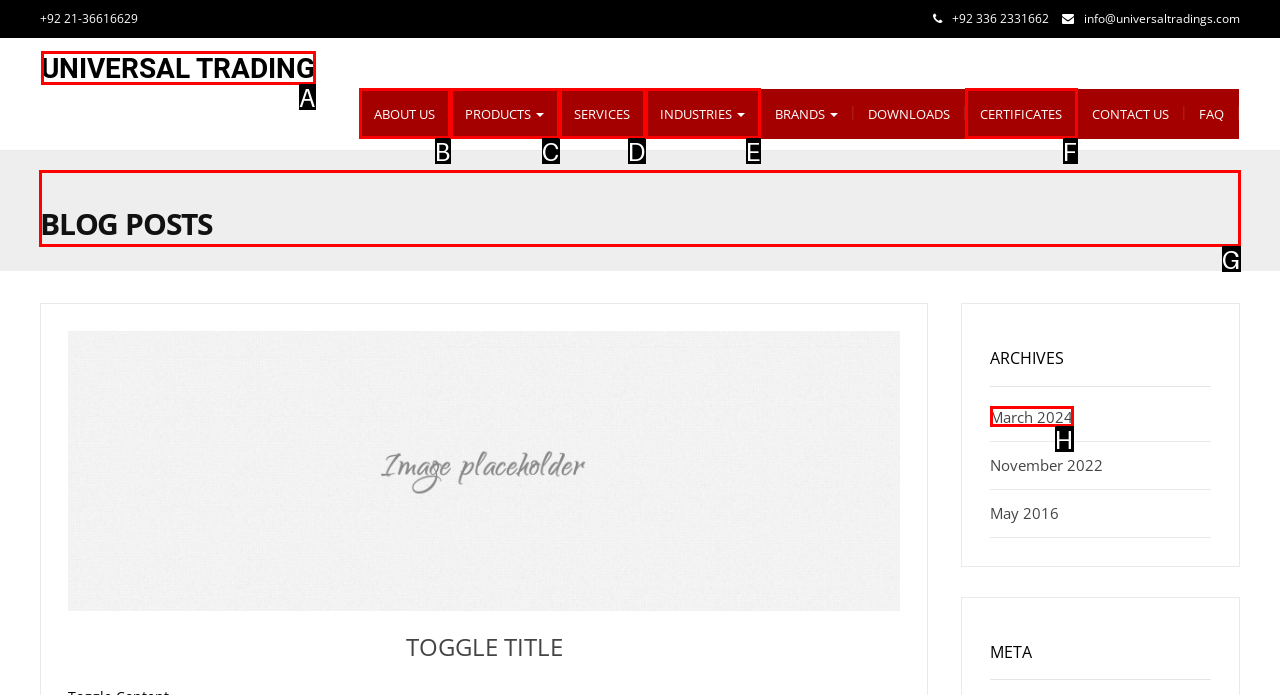Point out which UI element to click to complete this task: read the BLOG POSTS
Answer with the letter corresponding to the right option from the available choices.

G